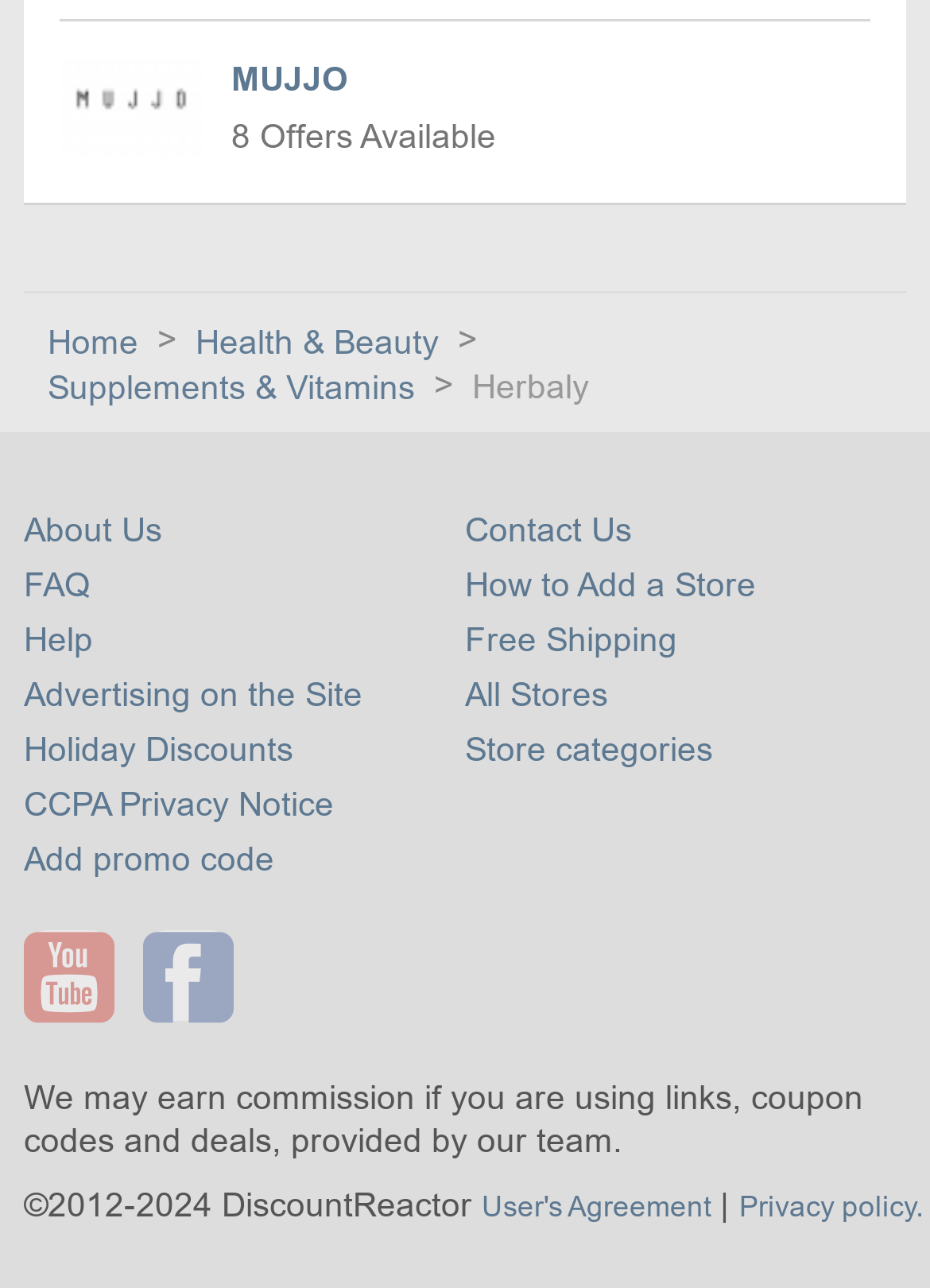Utilize the details in the image to give a detailed response to the question: How can users contact the website?

The question can be answered by looking at the link element with the text 'Contact Us' at the bottom of the webpage, which suggests that users can contact the website through this link.